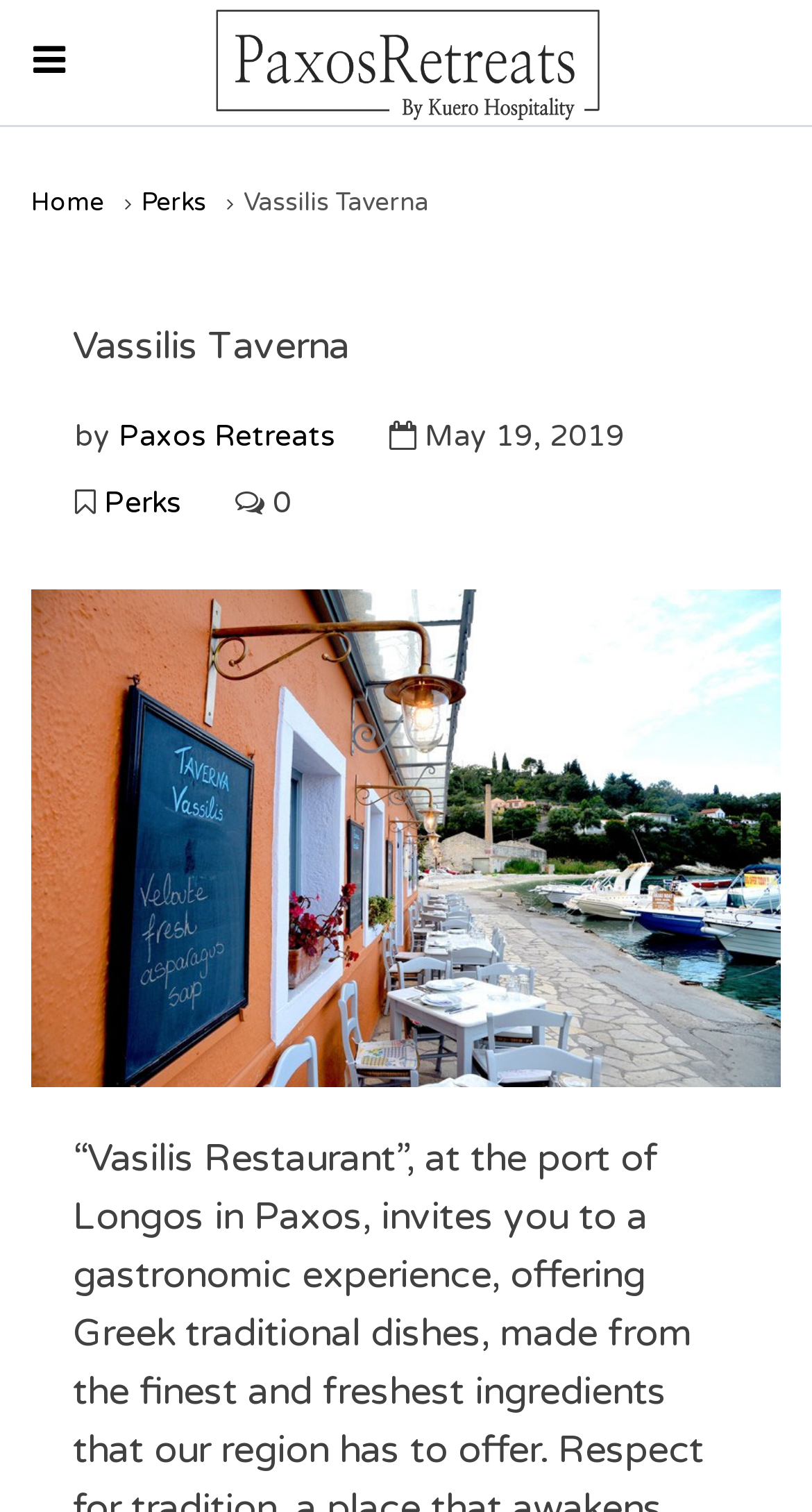What is the logo of the restaurant?
Provide a short answer using one word or a brief phrase based on the image.

Paxos guide Vassilis Taverna loggos